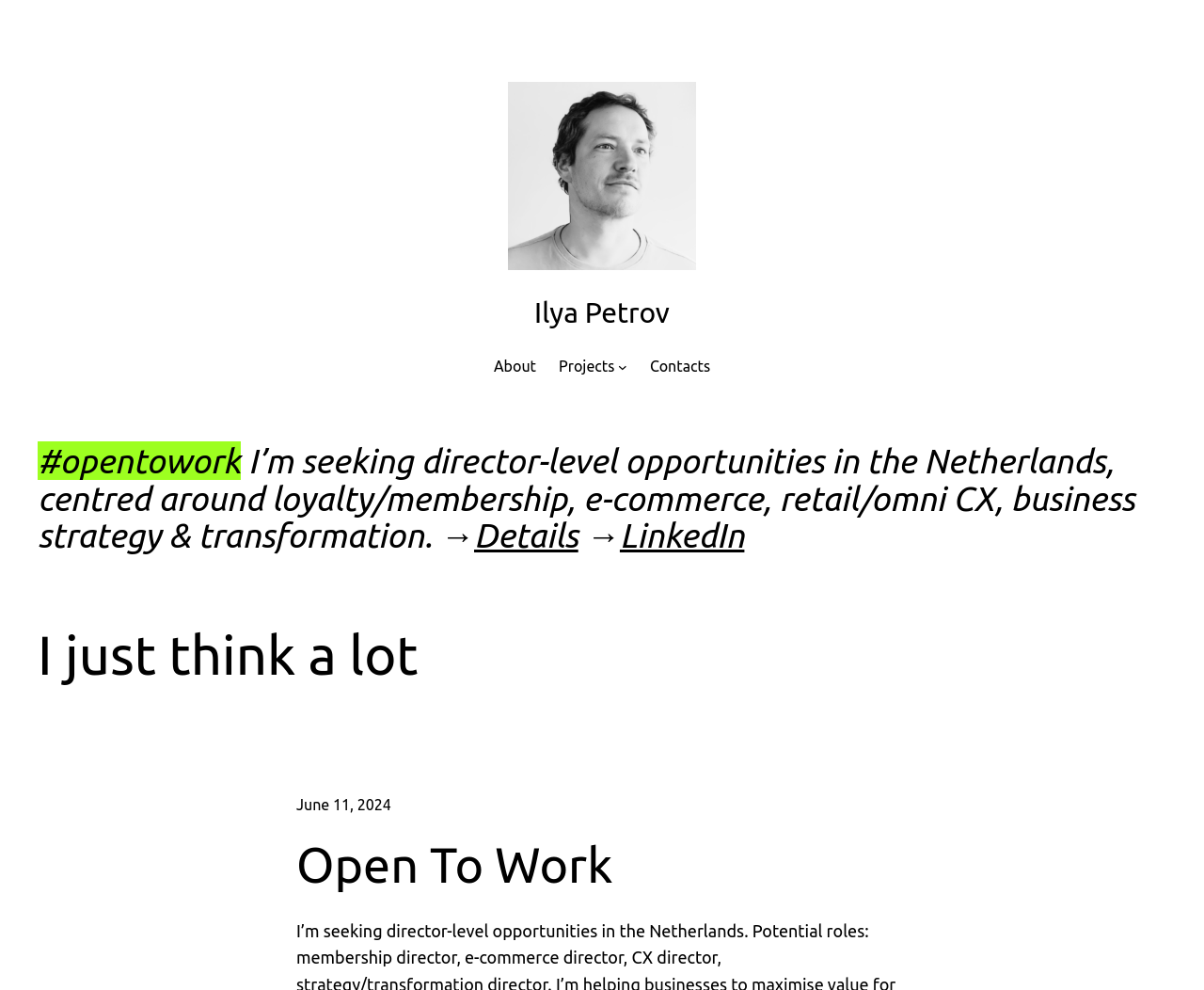Extract the bounding box for the UI element that matches this description: "Open To Work".

[0.246, 0.844, 0.509, 0.904]